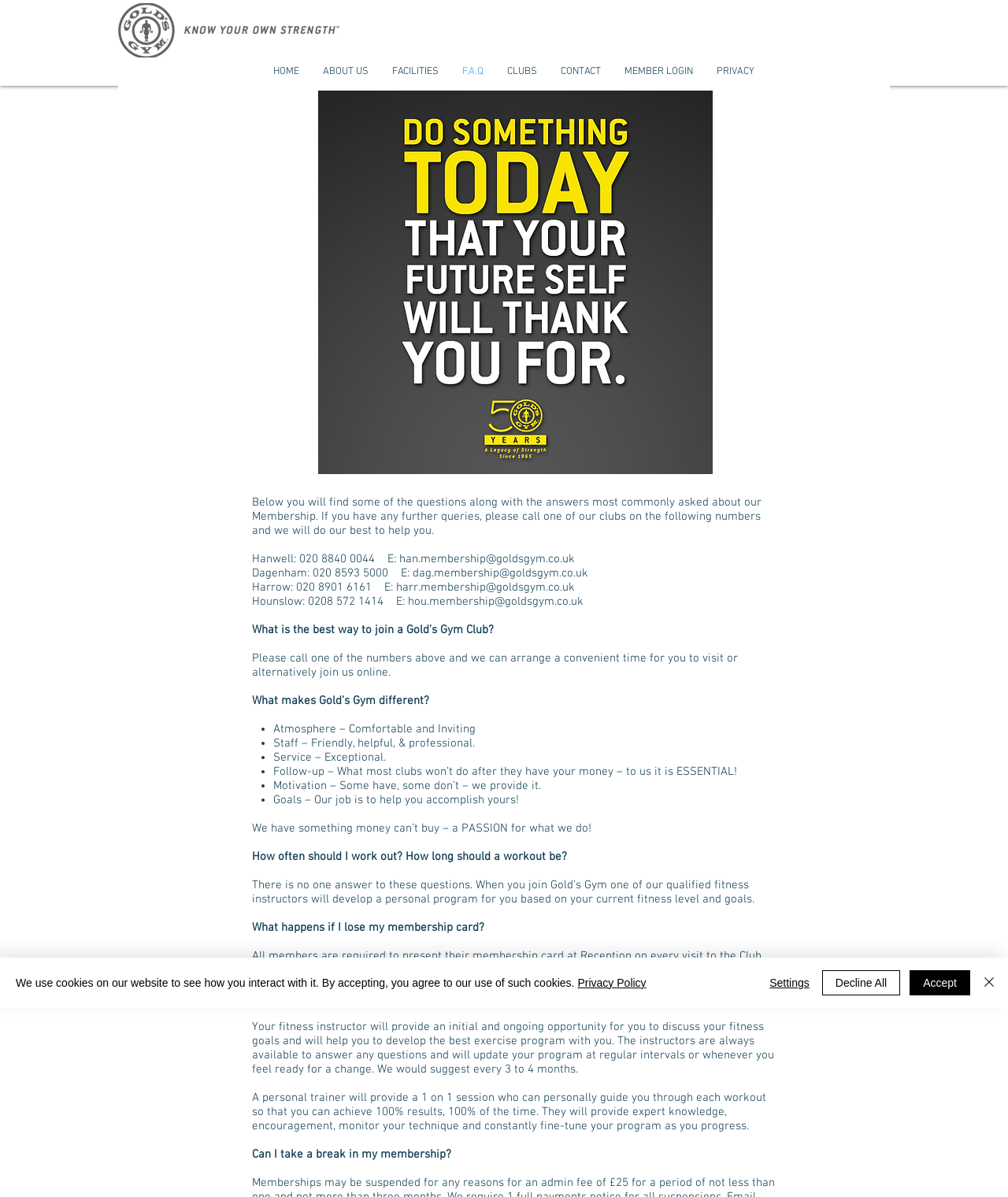Using the provided element description: "MEMBER LOGIN", identify the bounding box coordinates. The coordinates should be four floats between 0 and 1 in the order [left, top, right, bottom].

[0.608, 0.048, 0.699, 0.072]